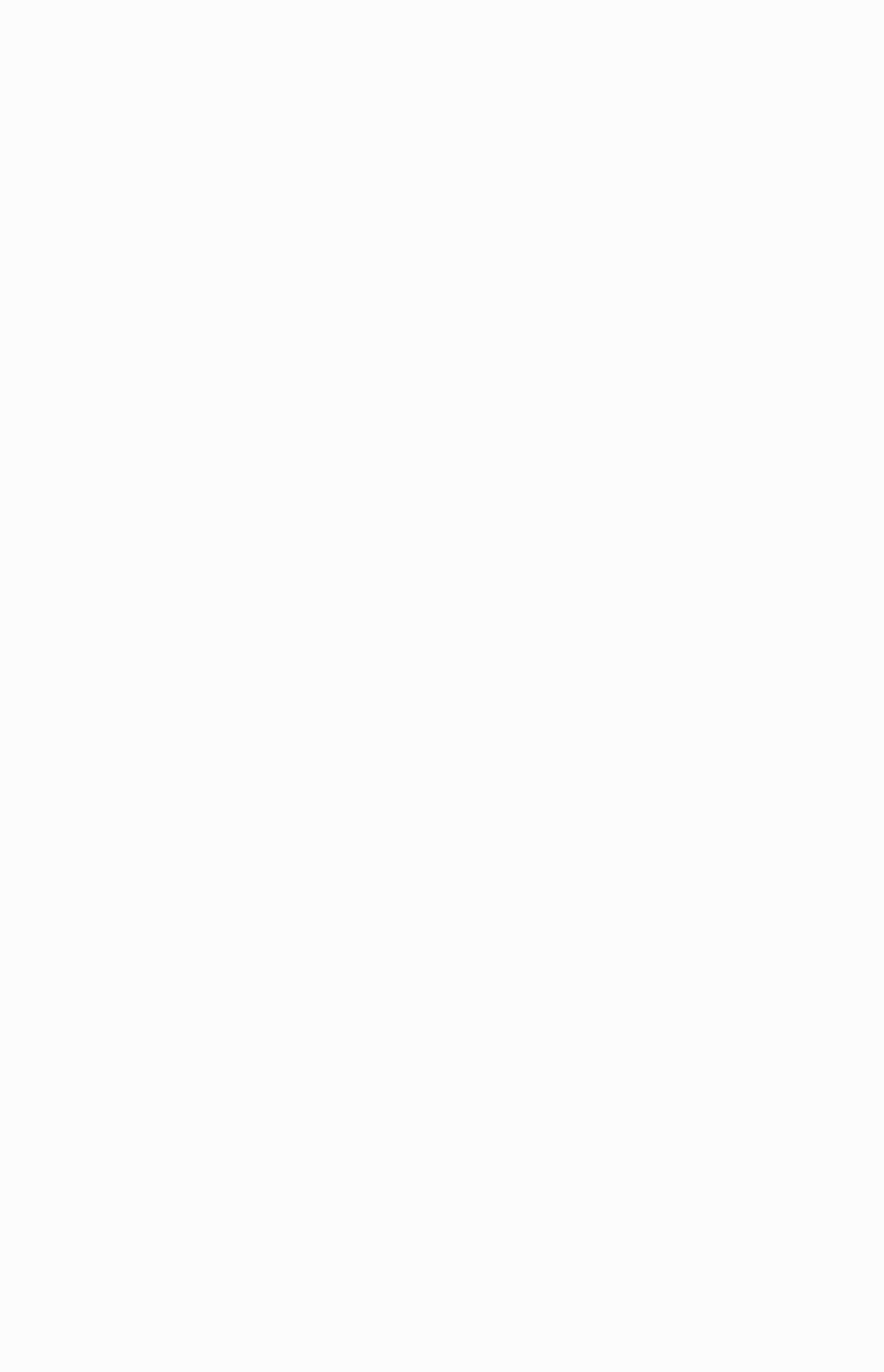Based on the element description "alt="Funding Circle"", predict the bounding box coordinates of the UI element.

[0.141, 0.625, 0.346, 0.643]